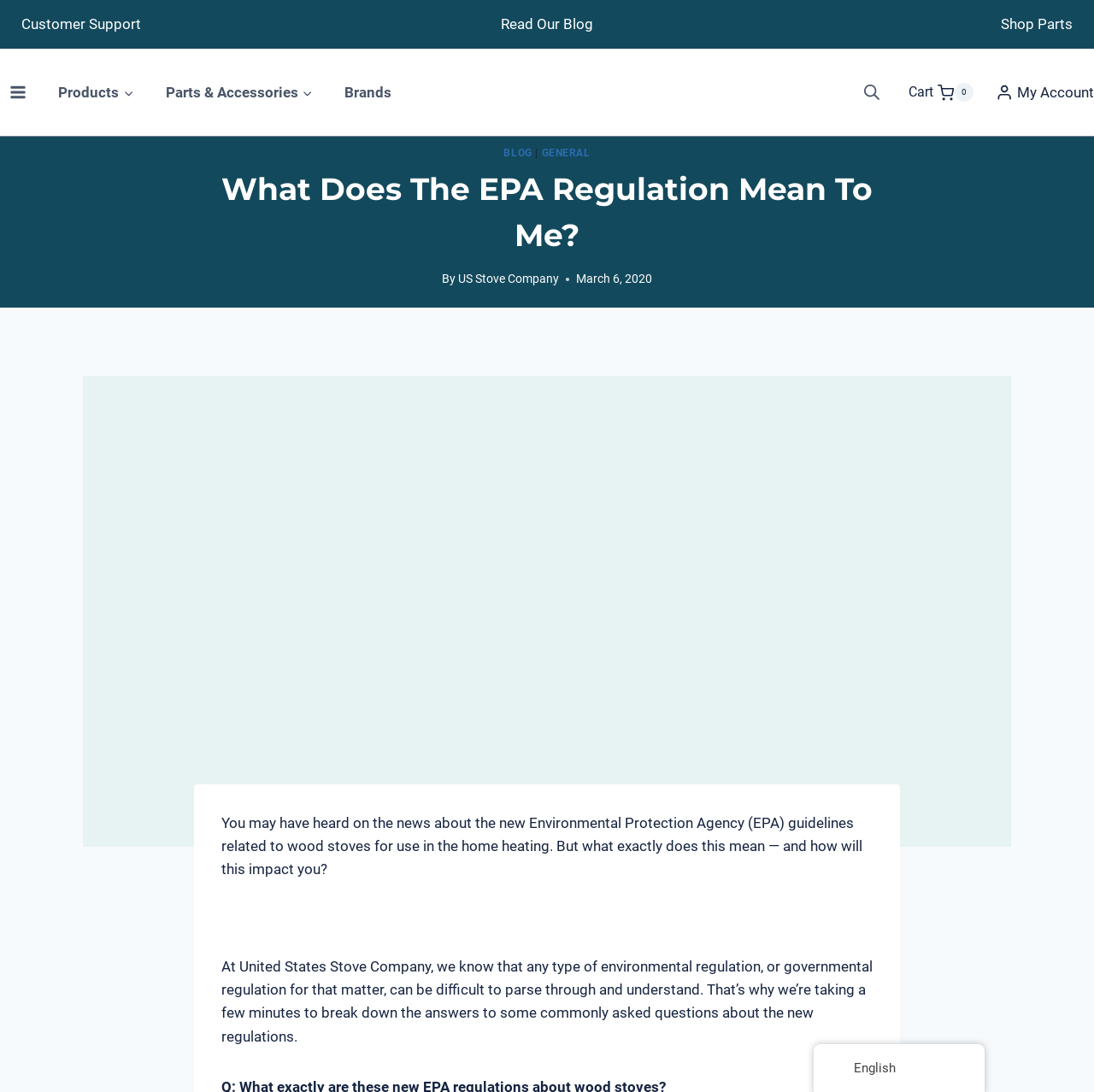Identify the bounding box coordinates of the section that should be clicked to achieve the task described: "View shopping cart".

[0.818, 0.062, 0.902, 0.107]